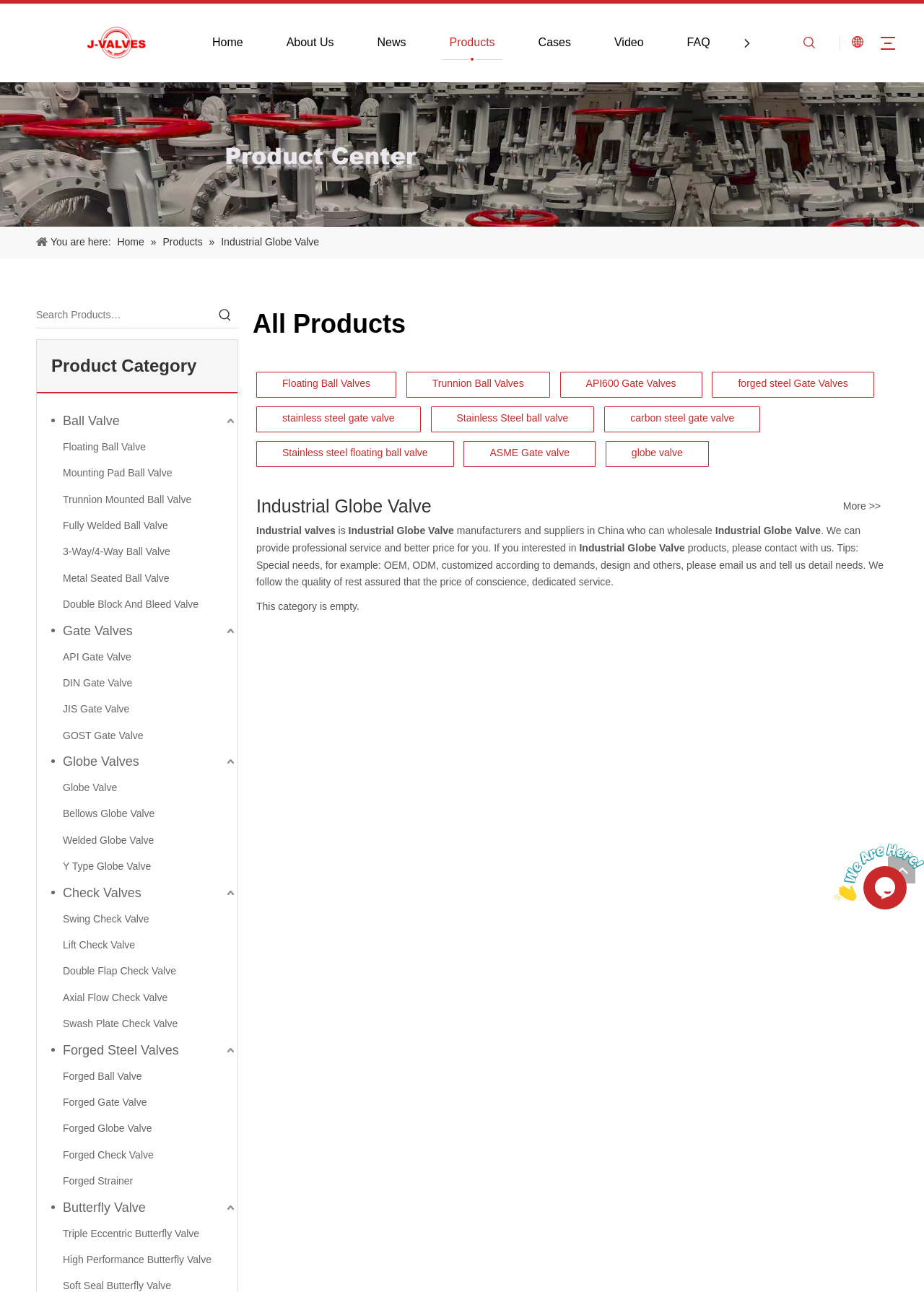Please specify the bounding box coordinates of the element that should be clicked to execute the given instruction: 'Click on the 'Get in touch' link'. Ensure the coordinates are four float numbers between 0 and 1, expressed as [left, top, right, bottom].

None